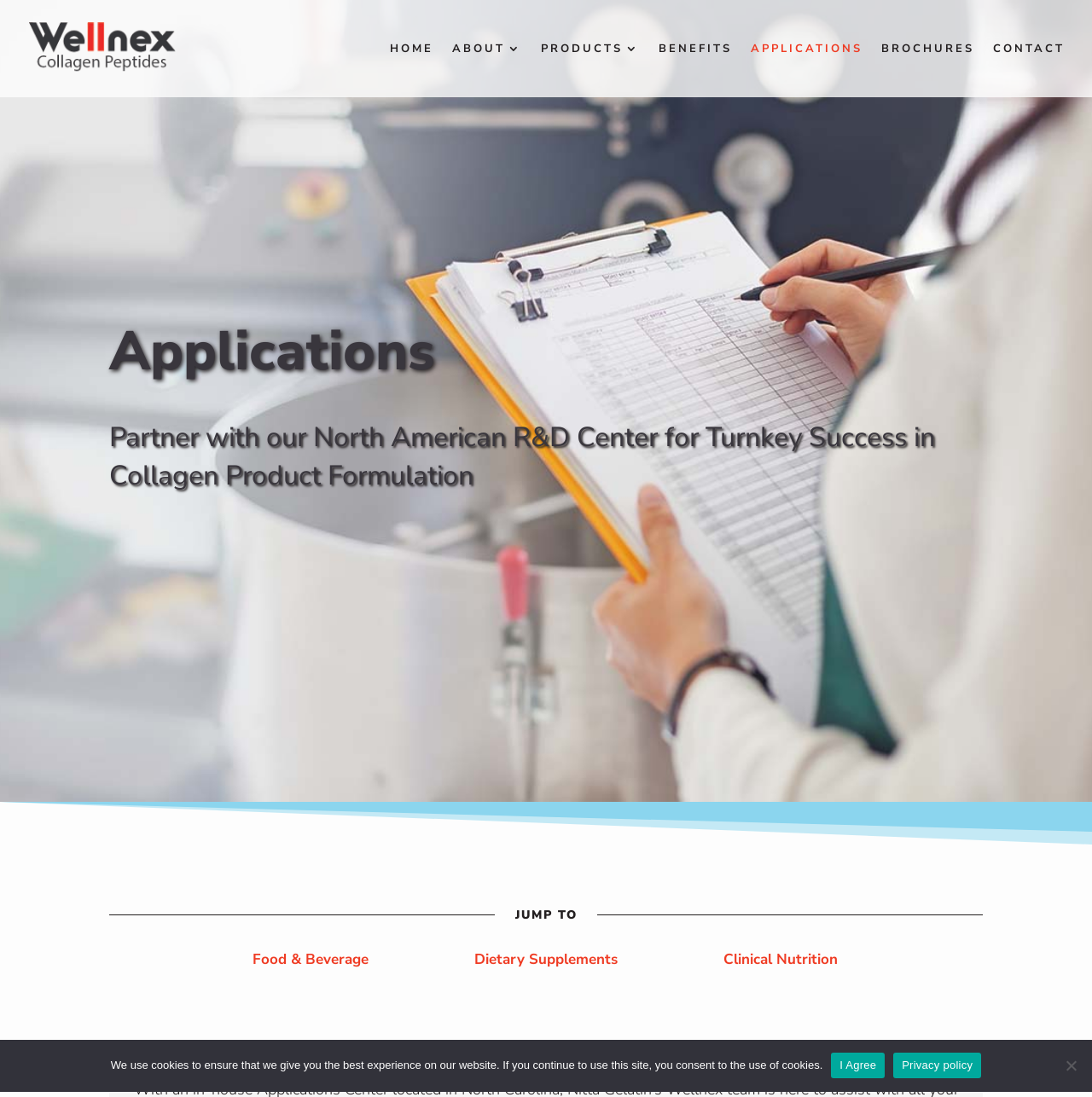Please locate the bounding box coordinates of the element that should be clicked to achieve the given instruction: "learn about applications".

[0.688, 0.039, 0.79, 0.089]